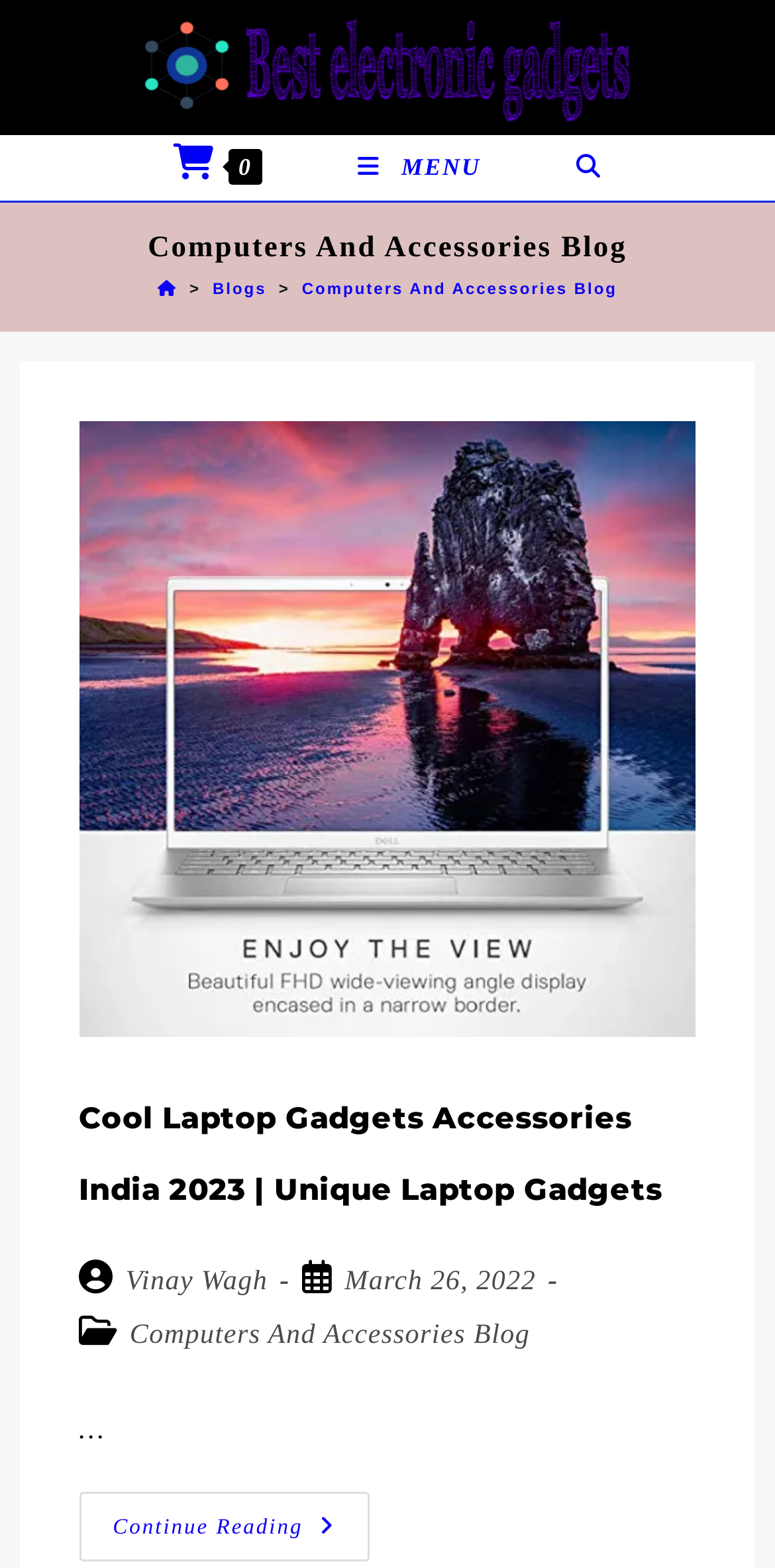What is the topic of the article?
Answer with a single word or phrase, using the screenshot for reference.

Cool Laptop Gadgets Accessories India 2023